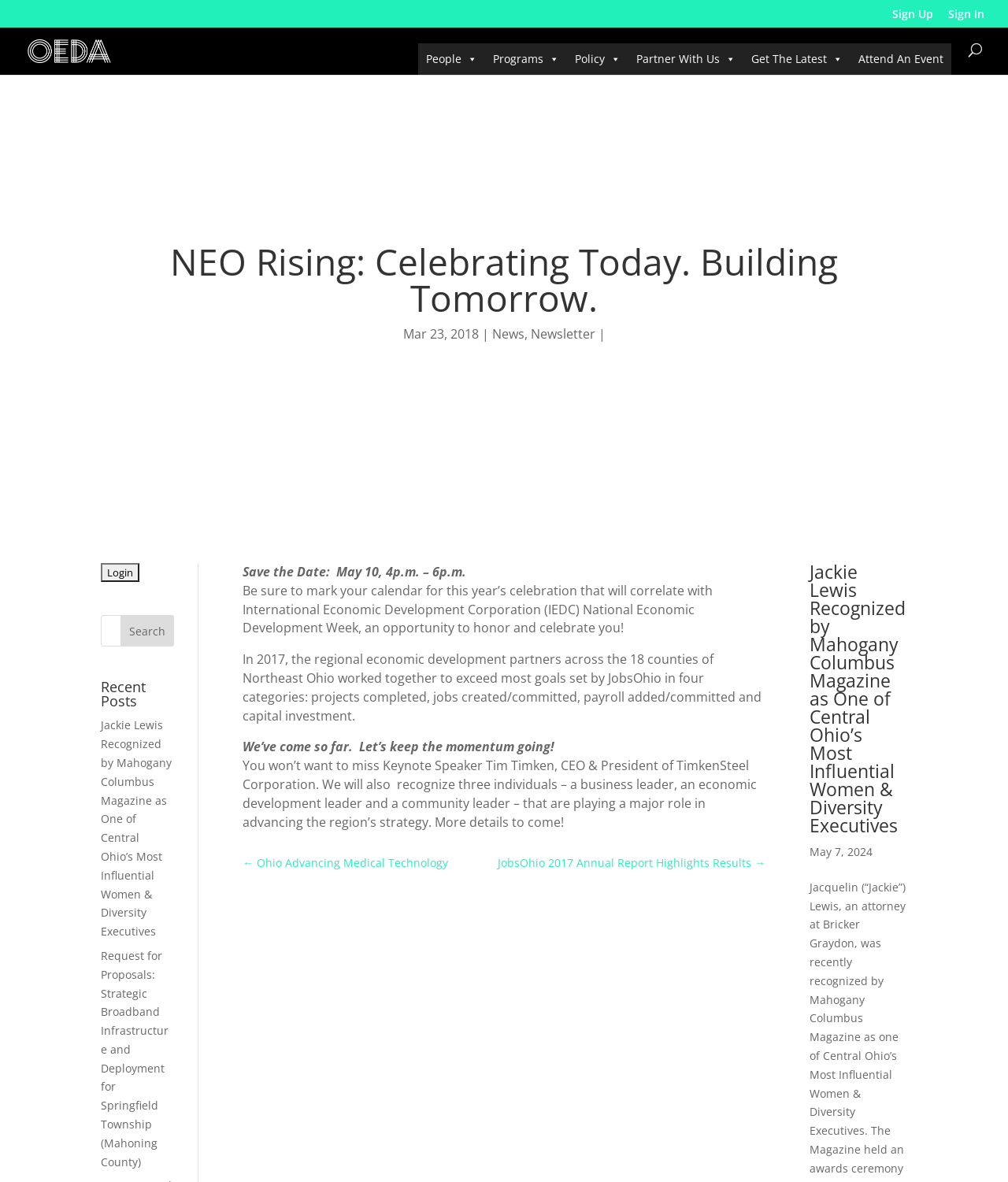How many search boxes are there on the webpage?
Please answer the question with as much detail and depth as you can.

I found two search boxes on the webpage. One is located at the top right corner, and the other is in the middle of the page. Both search boxes have a 'Search' button next to them.